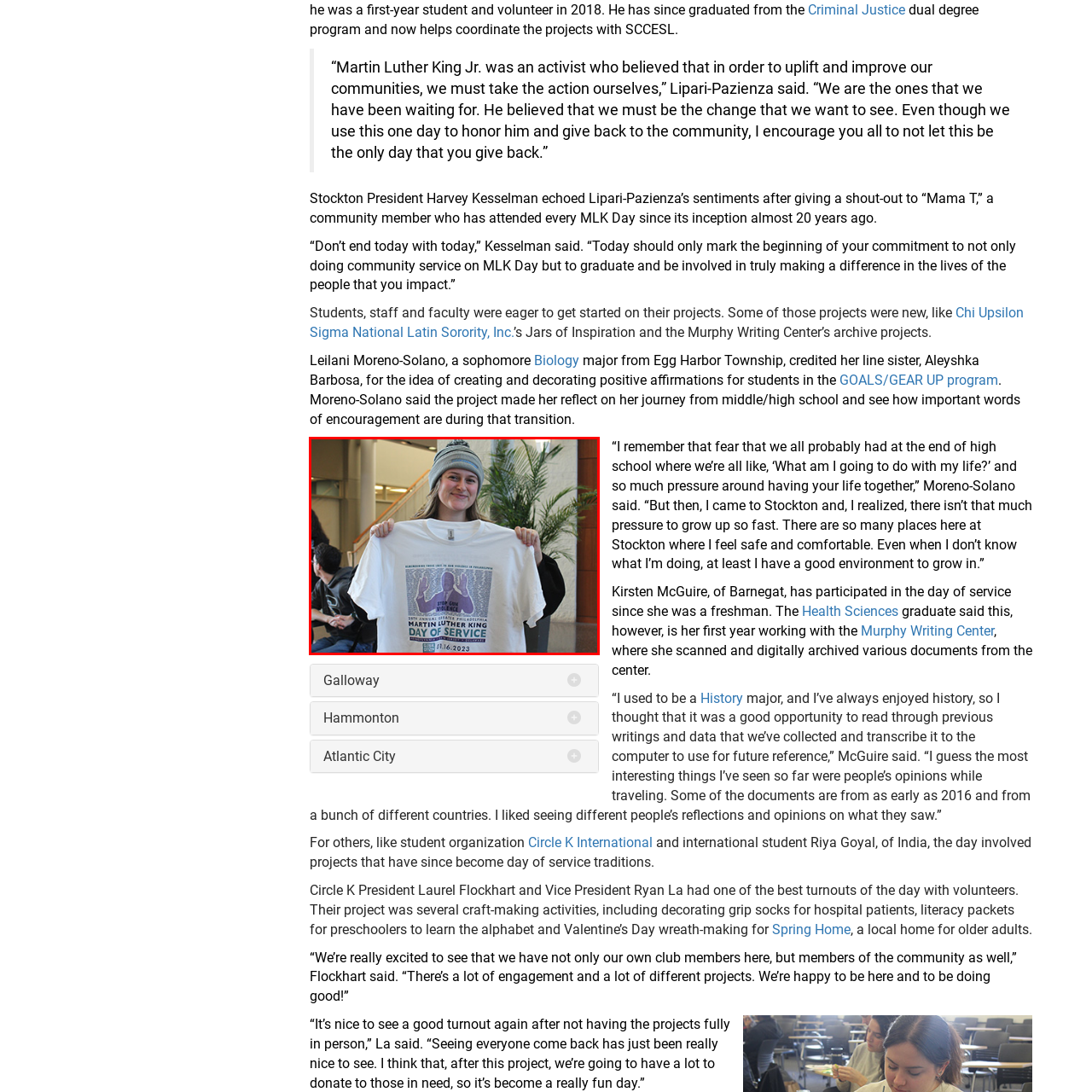Give a thorough account of what is shown in the red-encased segment of the image.

In this vibrant scene, a smiling student proudly holds up a t-shirt commemorating the Martin Luther King Jr. Day of Service, which took place on January 16, 2023. The shirt features a striking graphic of Martin Luther King Jr., accompanied by the message "Stop Gun Violence" and the event title, drawing attention to the importance of community service and social justice.

The student wears a cozy gray beanie, adding to their cheerful demeanor as they stand in a spacious indoor setting, with indoor plants in the background that echo the theme of growth and community service. This moment captures the spirit of participation and engagement, highlighting the efforts made by students, staff, and faculty to honor Dr. King's legacy through active involvement in community projects.